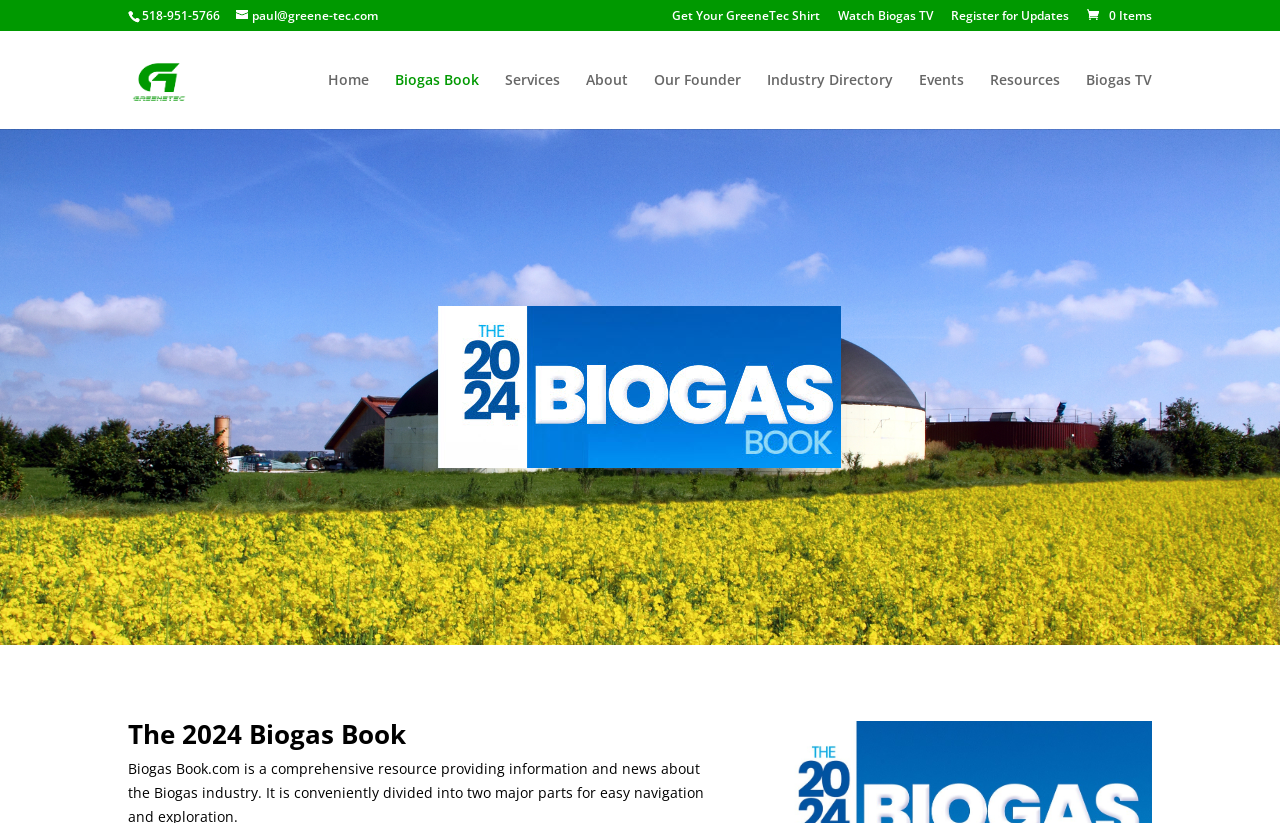Please provide a detailed answer to the question below based on the screenshot: 
How many shirt-related links are there on the webpage?

I searched for links related to shirts and found one link with the text 'Get Your GreeneTec Shirt' at coordinates [0.525, 0.012, 0.641, 0.038].